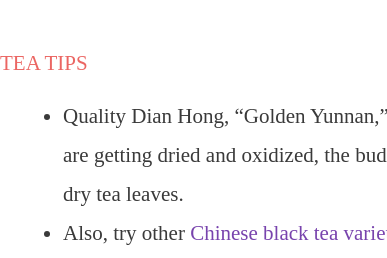Give a detailed account of the visual elements in the image.

The image depicts a beautifully crafted scene from a traditional Chinese tea ceremony, featuring tea being poured from a gaiwan, which is a small lidded bowl used for brewing tea. The elegance of the action captures the essence of this cultural practice, highlighting the art of tea preparation. This image enhances the understanding of how tea is not only a beverage but also a ritual steeped in history and tradition, reflecting the mindful approach to enjoying tea's rich flavors and delicate aromas. The surrounding text offers valuable tea tips, emphasizing the quality of Dian Hong tea and encouraging exploration of various Chinese black tea varieties, thereby inviting readers to deepen their appreciation for this ancient practice.